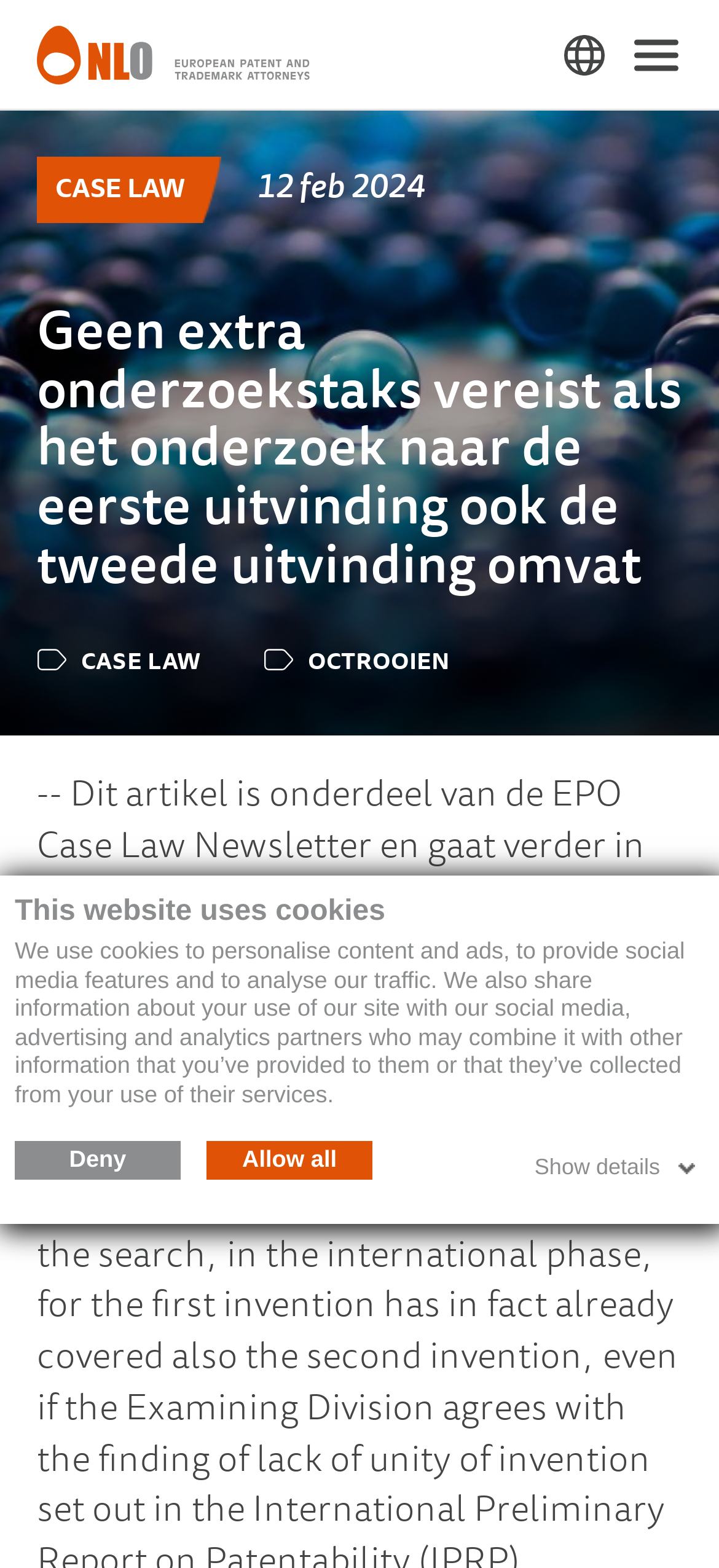Generate the text content of the main heading of the webpage.

Geen extra onderzoekstaks vereist als het onderzoek naar de eerste uitvinding ook de tweede uitvinding omvat